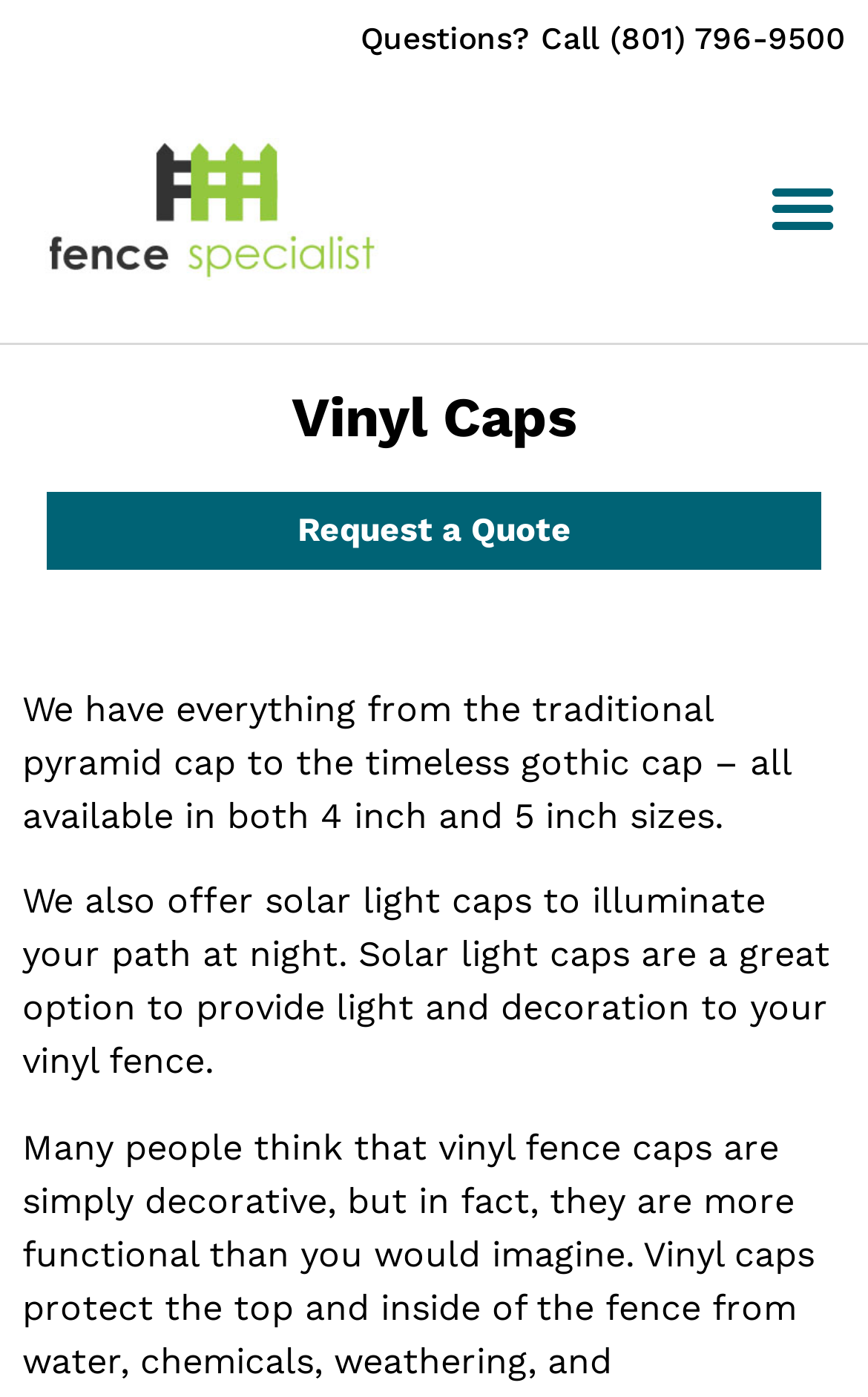Given the element description: "Request a Quote", predict the bounding box coordinates of the UI element it refers to, using four float numbers between 0 and 1, i.e., [left, top, right, bottom].

[0.051, 0.351, 0.949, 0.409]